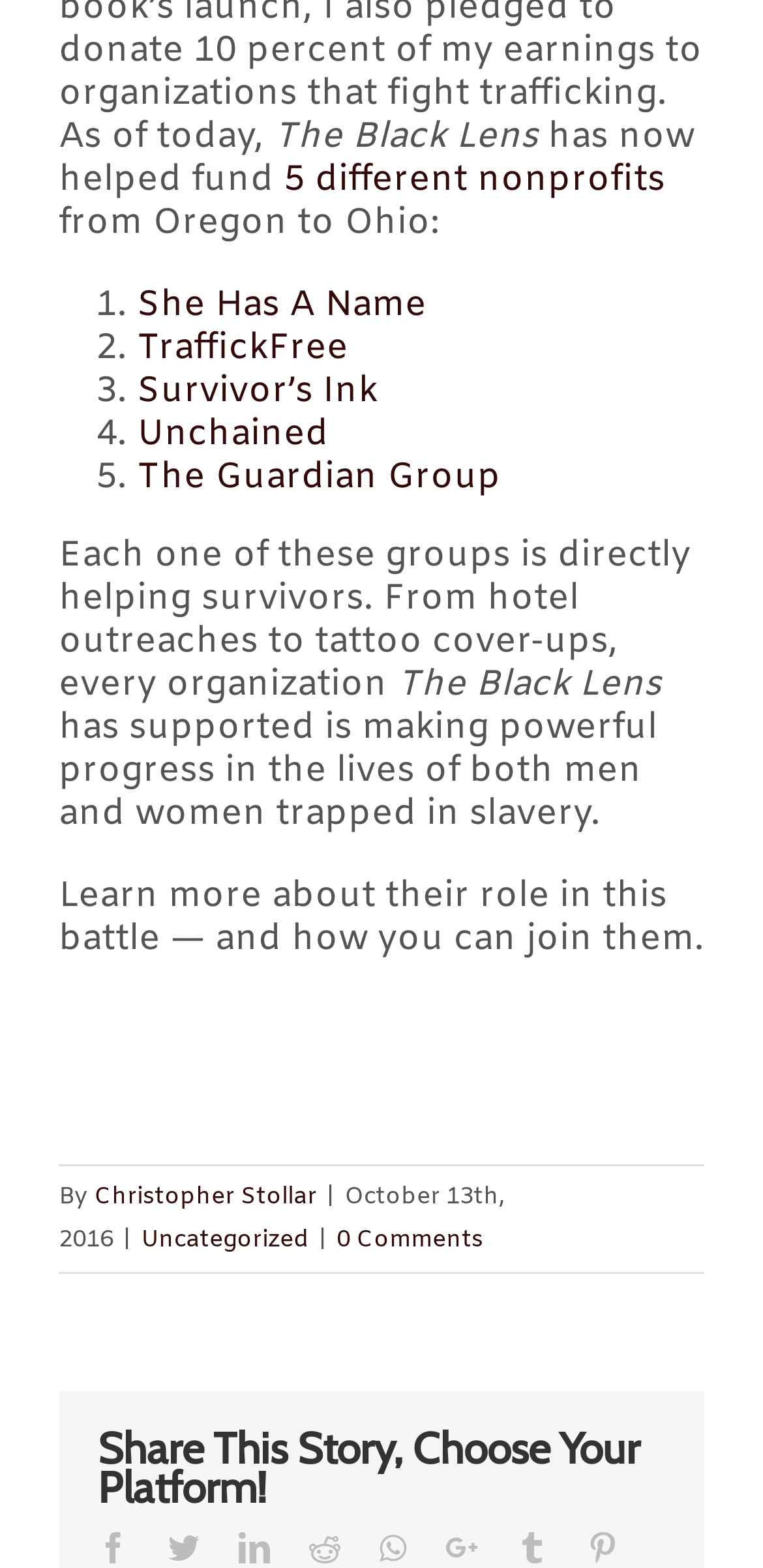Show the bounding box coordinates of the element that should be clicked to complete the task: "Share this story on Facebook".

[0.128, 0.977, 0.169, 0.997]